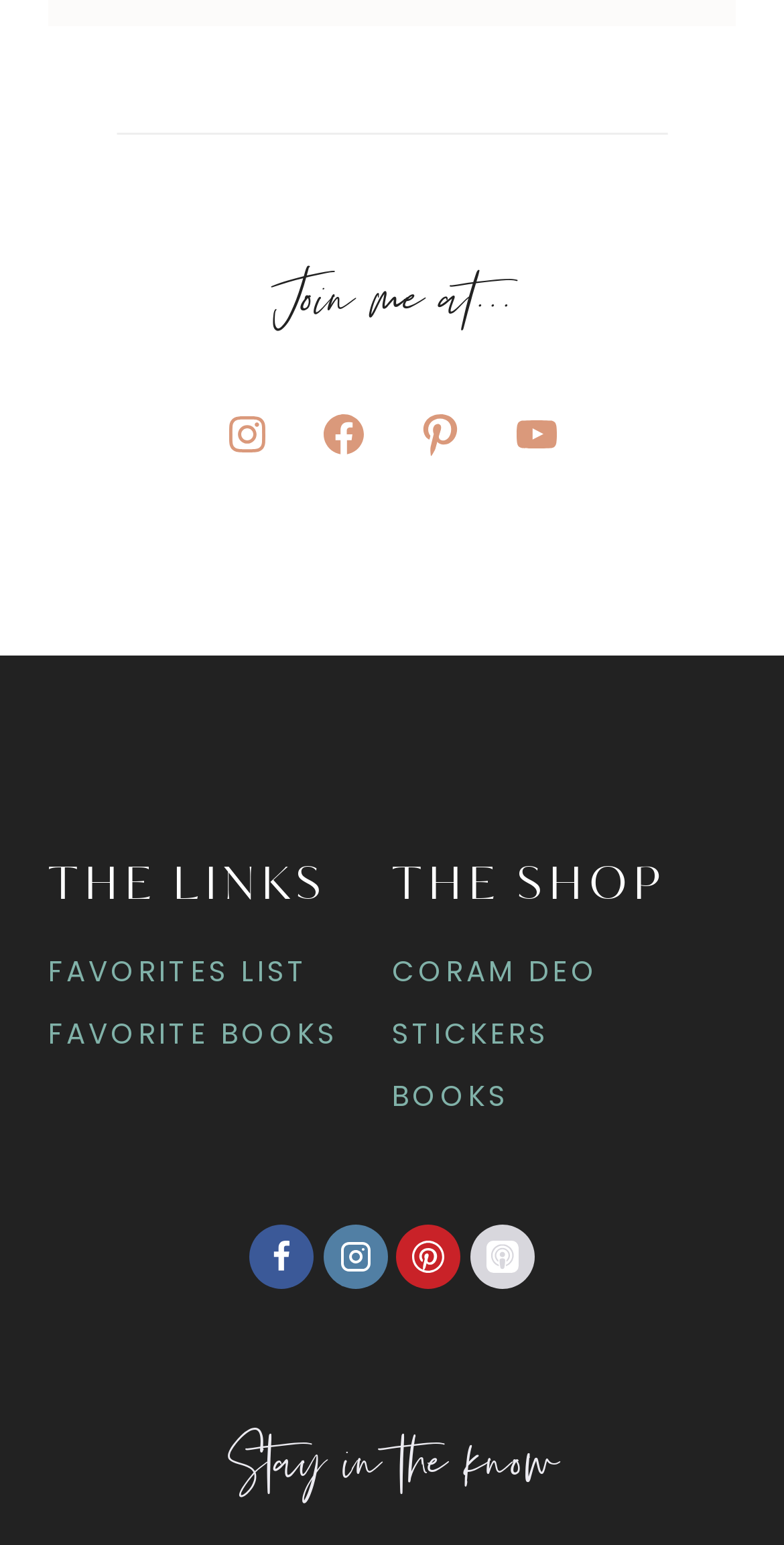How many categories are there in THE SHOP section?
Answer the question with just one word or phrase using the image.

3